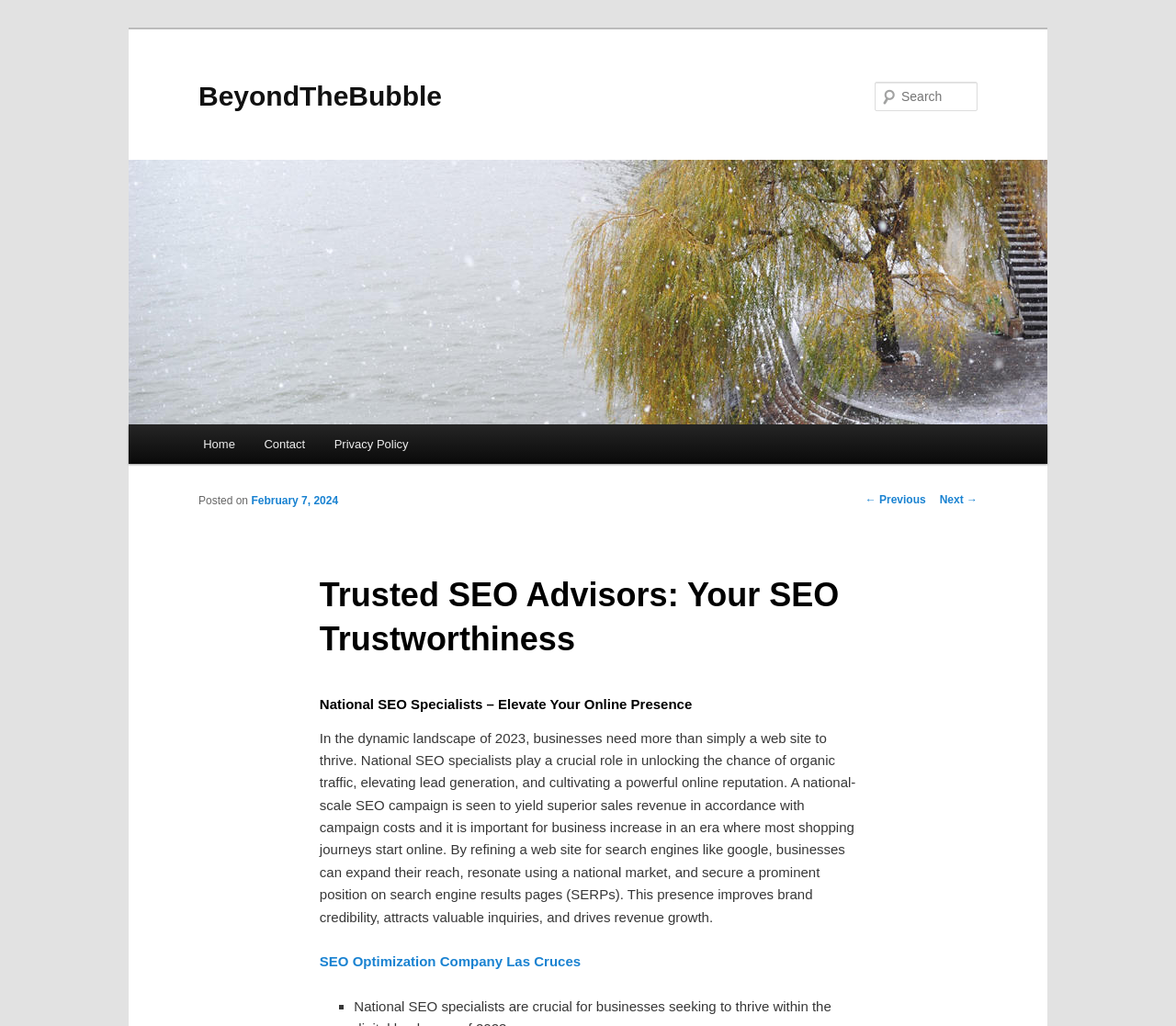What is the date of the post?
Using the visual information, respond with a single word or phrase.

February 7, 2024